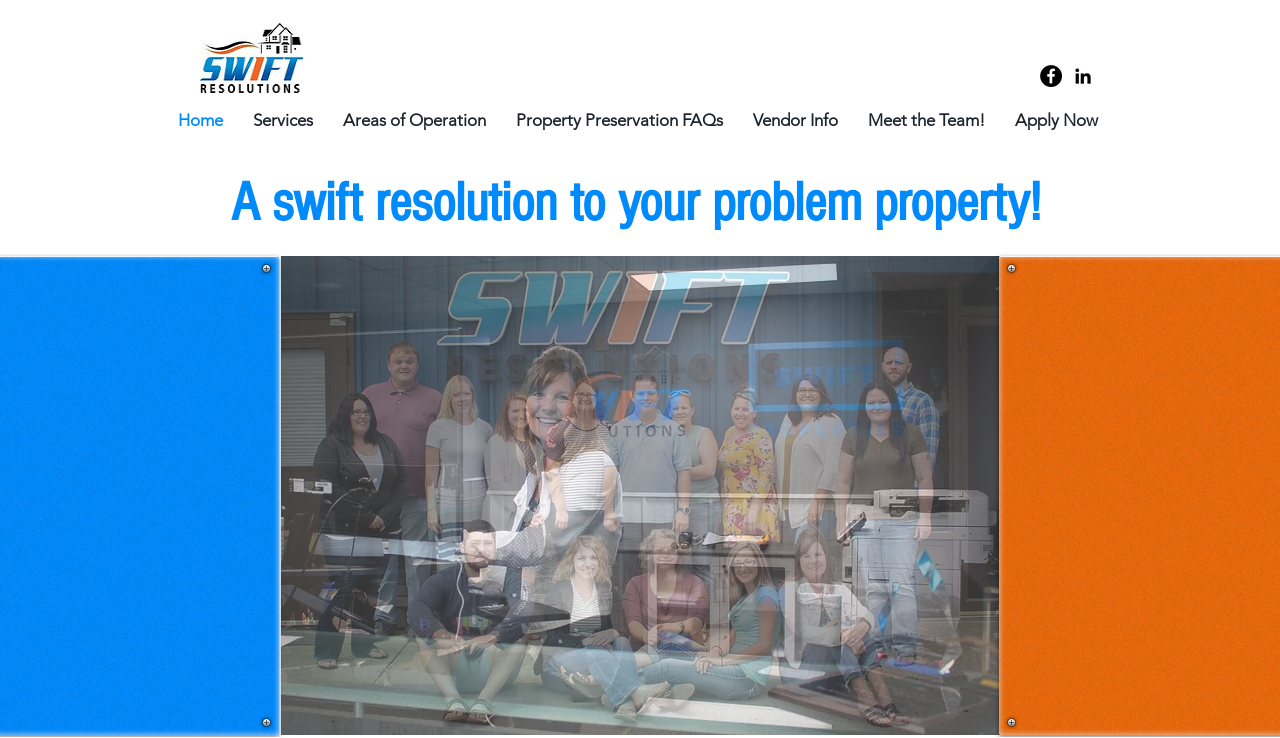How many social media links are there?
Please answer the question with a single word or phrase, referencing the image.

2